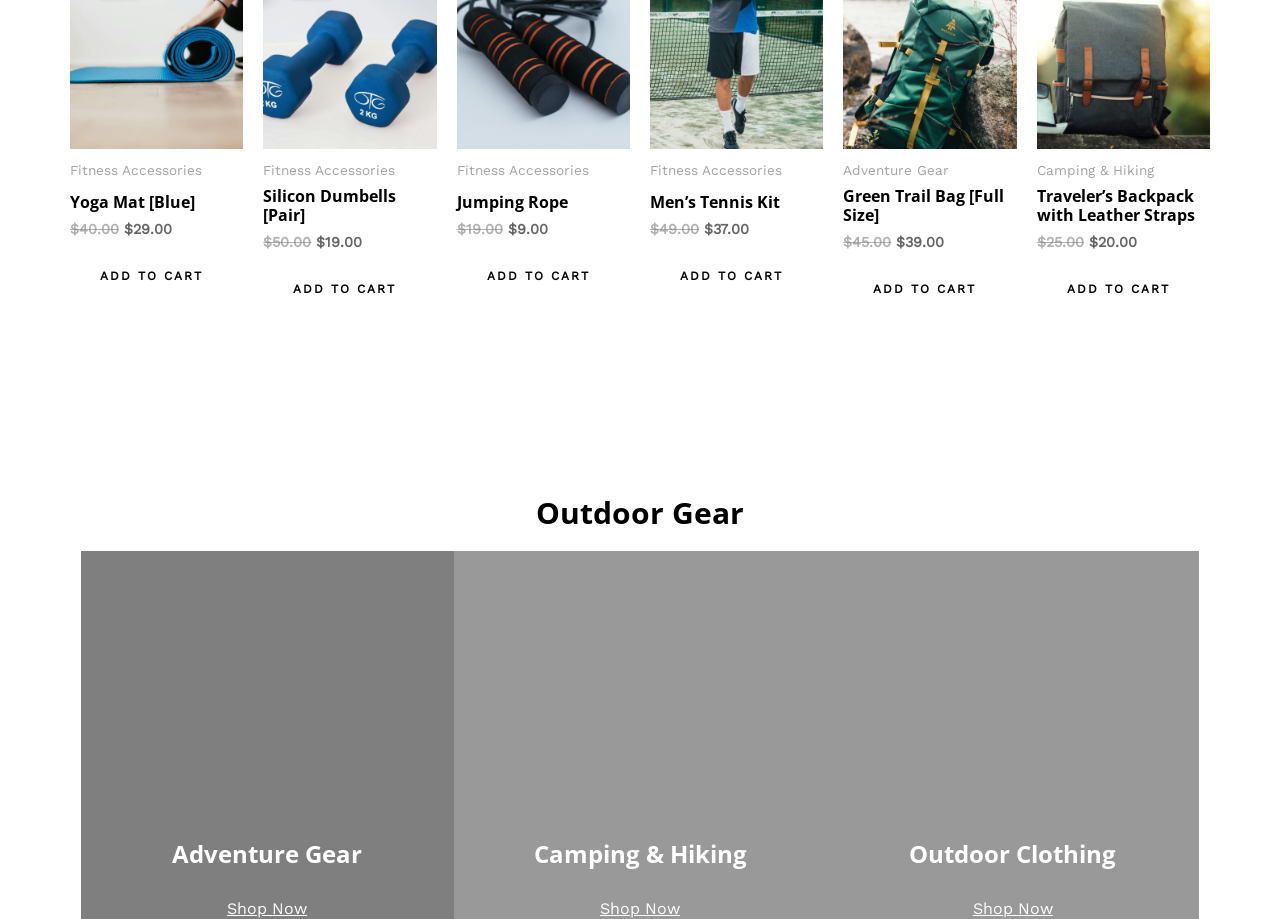Identify the bounding box coordinates of the section that should be clicked to achieve the task described: "Buy Jumping Rope".

[0.357, 0.274, 0.484, 0.326]